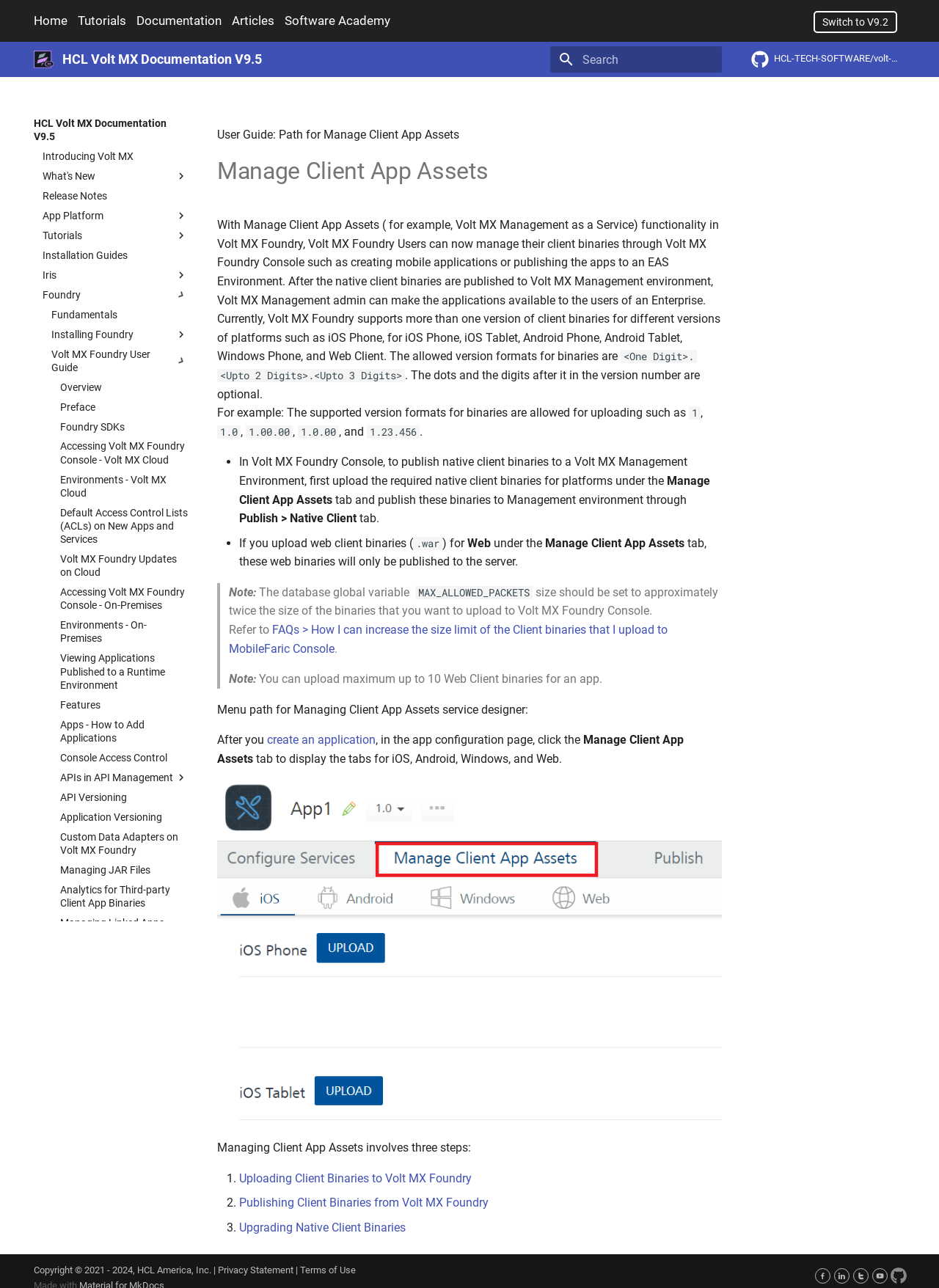How many links are there in the header section?
Look at the image and answer the question with a single word or phrase.

6